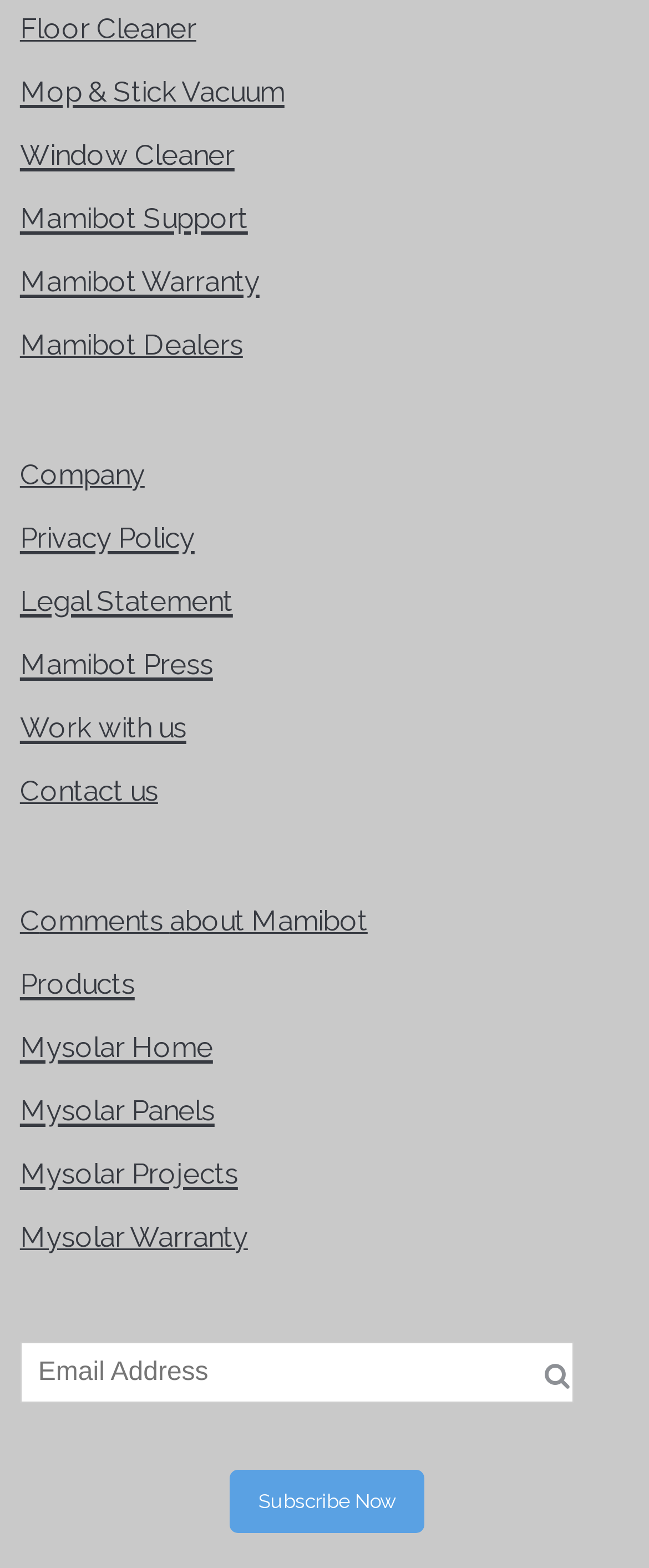Please indicate the bounding box coordinates of the element's region to be clicked to achieve the instruction: "Subscribe Now". Provide the coordinates as four float numbers between 0 and 1, i.e., [left, top, right, bottom].

[0.355, 0.937, 0.655, 0.978]